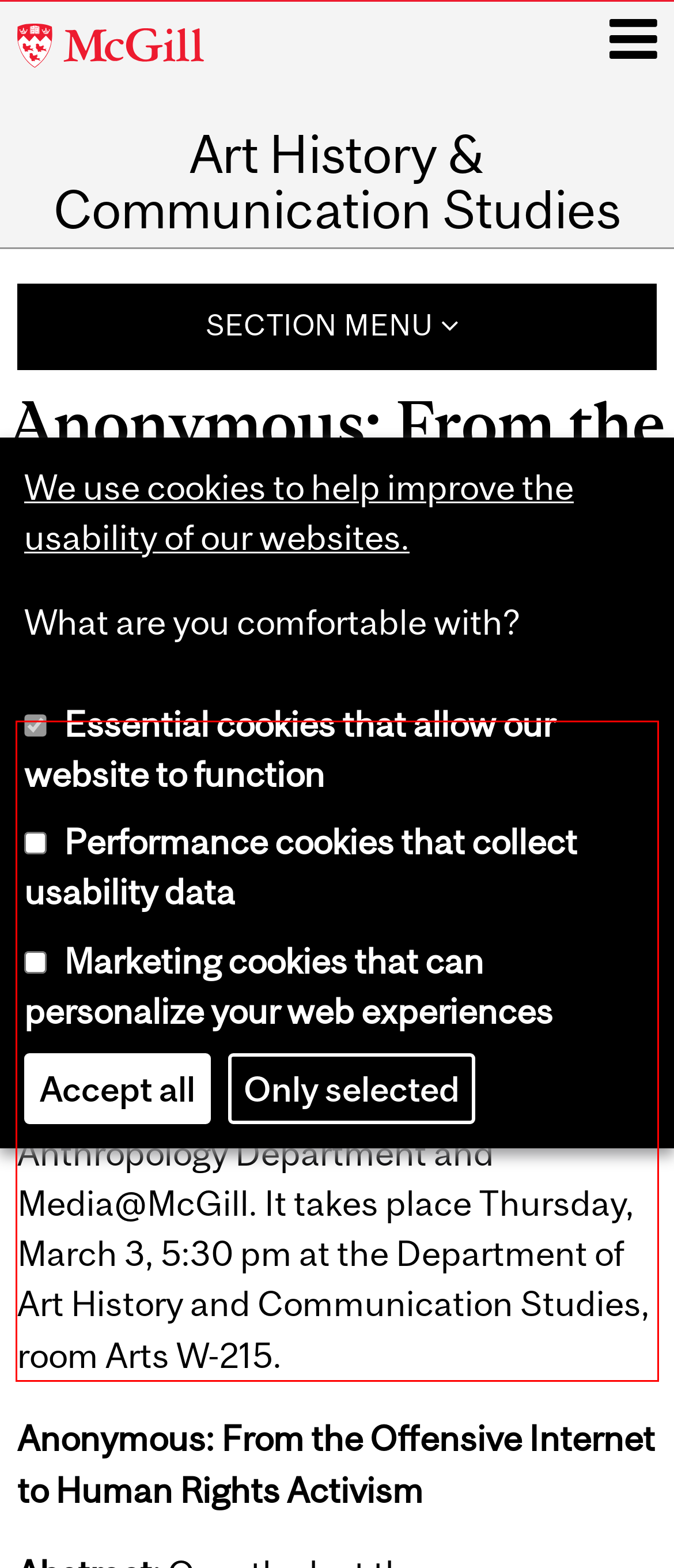You have a screenshot of a webpage, and there is a red bounding box around a UI element. Utilize OCR to extract the text within this red bounding box.

This event is a speaker series event in collaboration with the McGill Faculty of Law Centre for Intellectual Property Policy, the McGill Anthropology Department and Media@McGill. It takes place Thursday, March 3, 5:30 pm at the Department of Art History and Communication Studies, room Arts W-215.